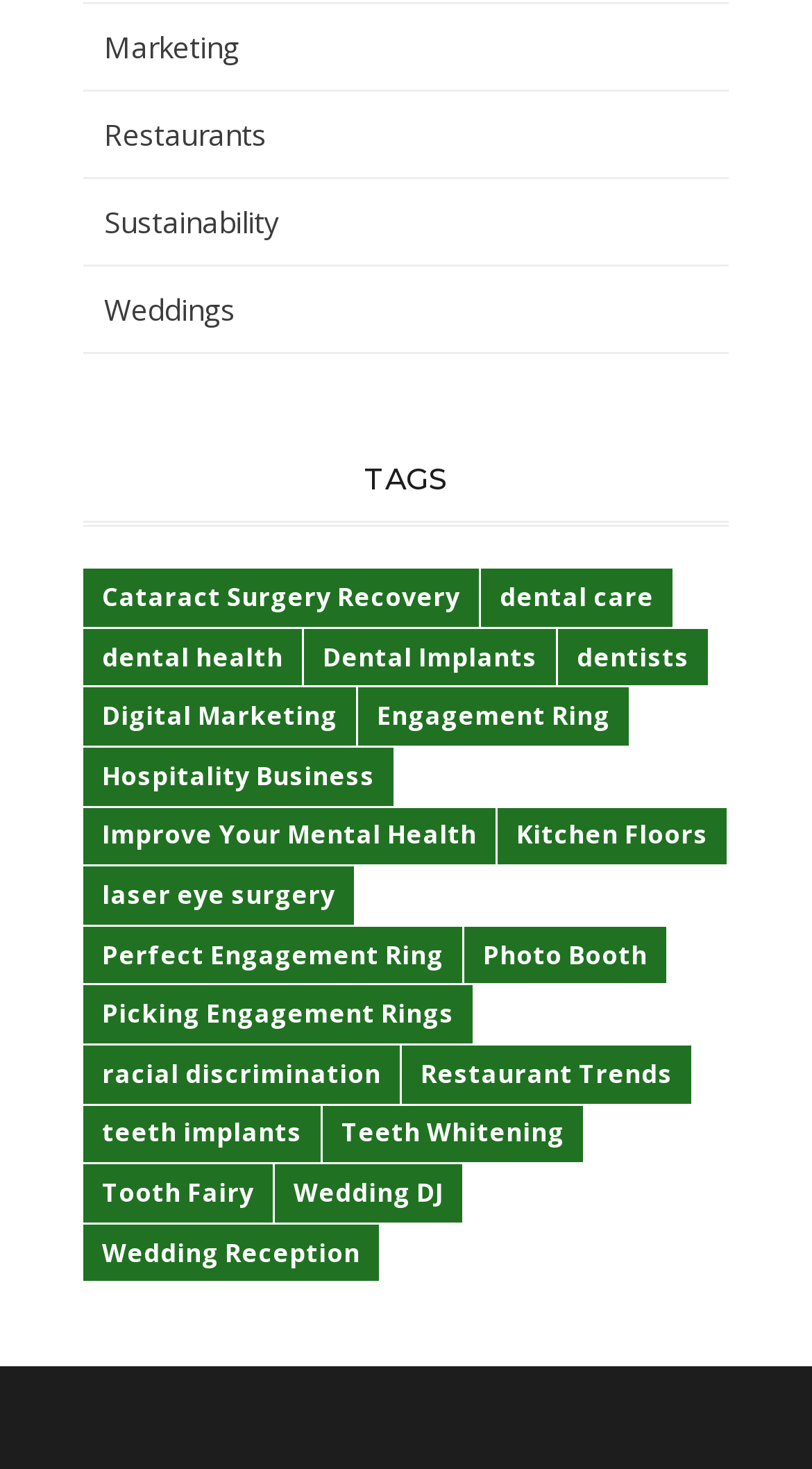Use a single word or phrase to answer this question: 
What is the common theme among 'Engagement Ring', 'Perfect Engagement Ring', and 'Picking Engagement Rings'?

Wedding